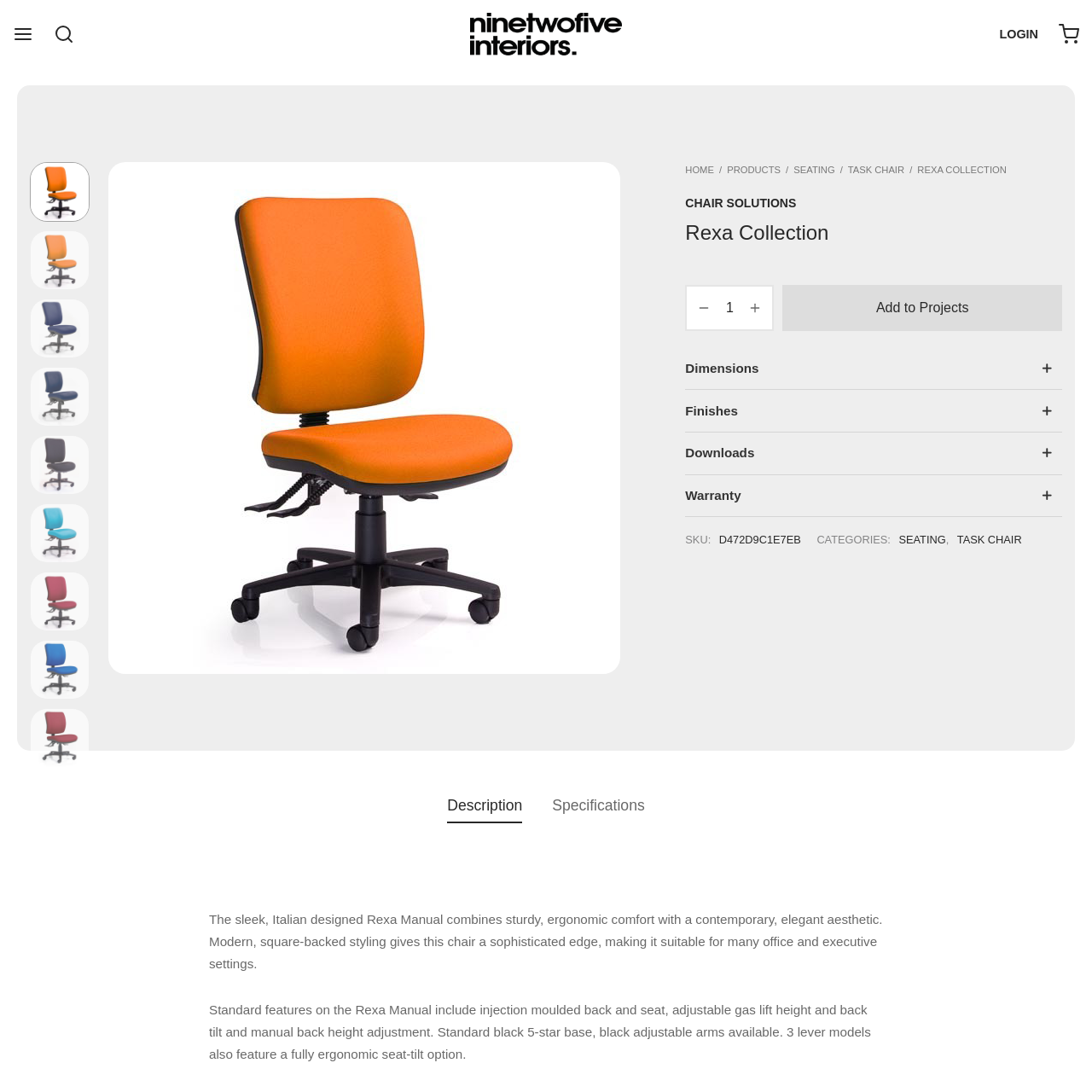Carefully scrutinize the image within the red border and generate a detailed answer to the following query, basing your response on the visual content:
What is the purpose of the logo on the webpage?

According to the caption, the logo serves as a visual anchor on the webpage, inviting visitors to explore the Rexa Collection's offerings, which implies that it is meant to draw attention and guide users to the collection's content.